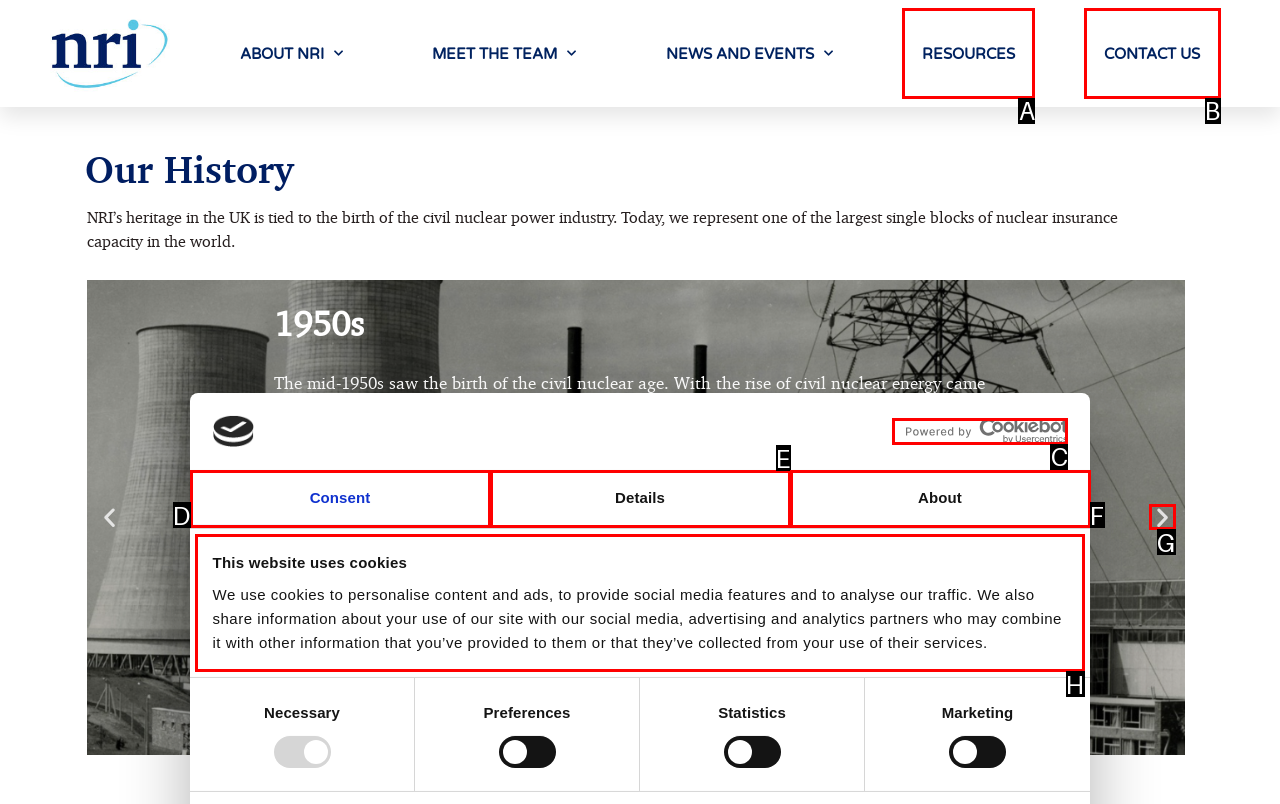Which HTML element should be clicked to perform the following task: View the next slide
Reply with the letter of the appropriate option.

G